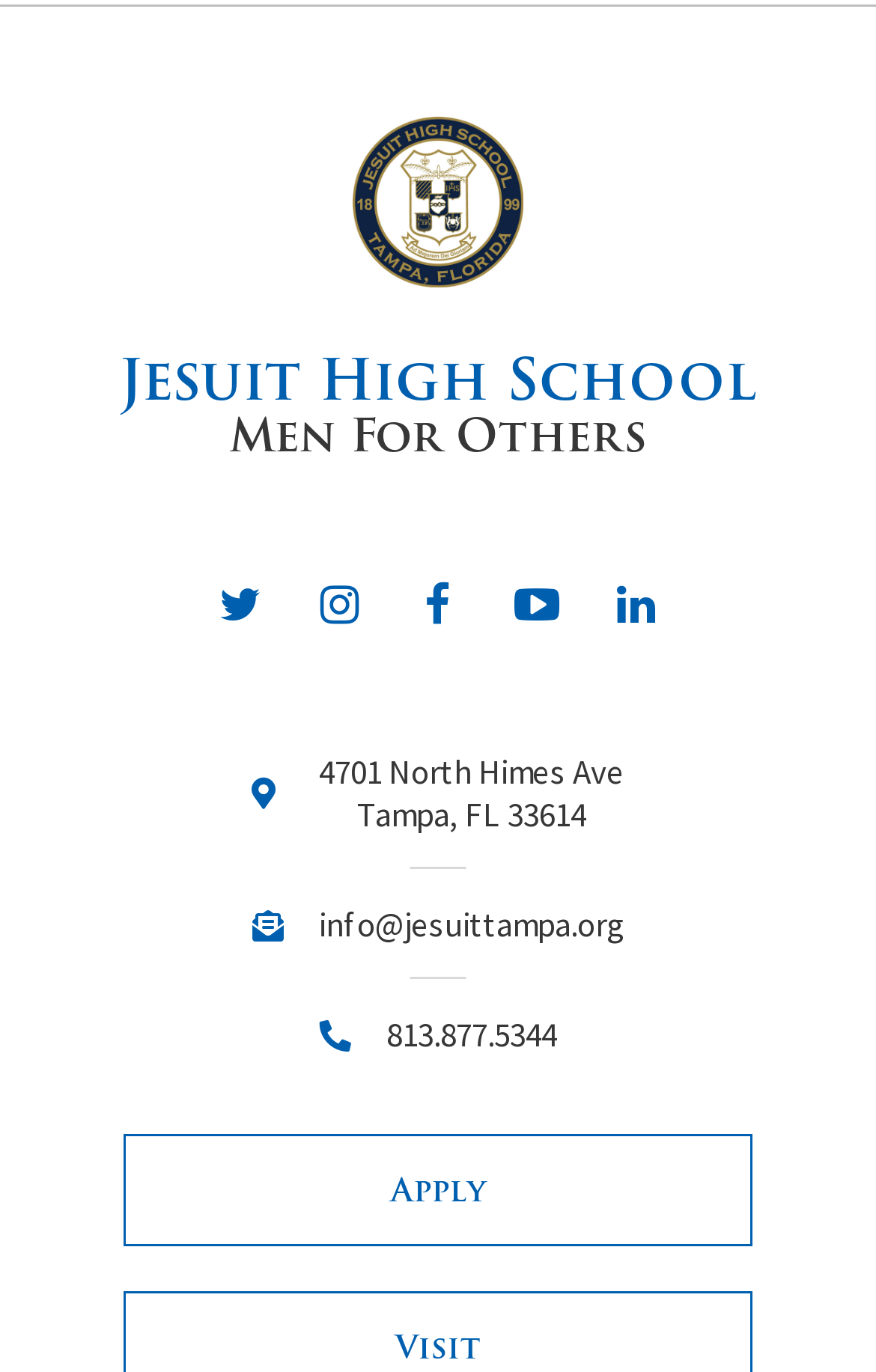Please find the bounding box coordinates of the element that needs to be clicked to perform the following instruction: "view Facebook page". The bounding box coordinates should be four float numbers between 0 and 1, represented as [left, top, right, bottom].

[0.449, 0.408, 0.551, 0.474]